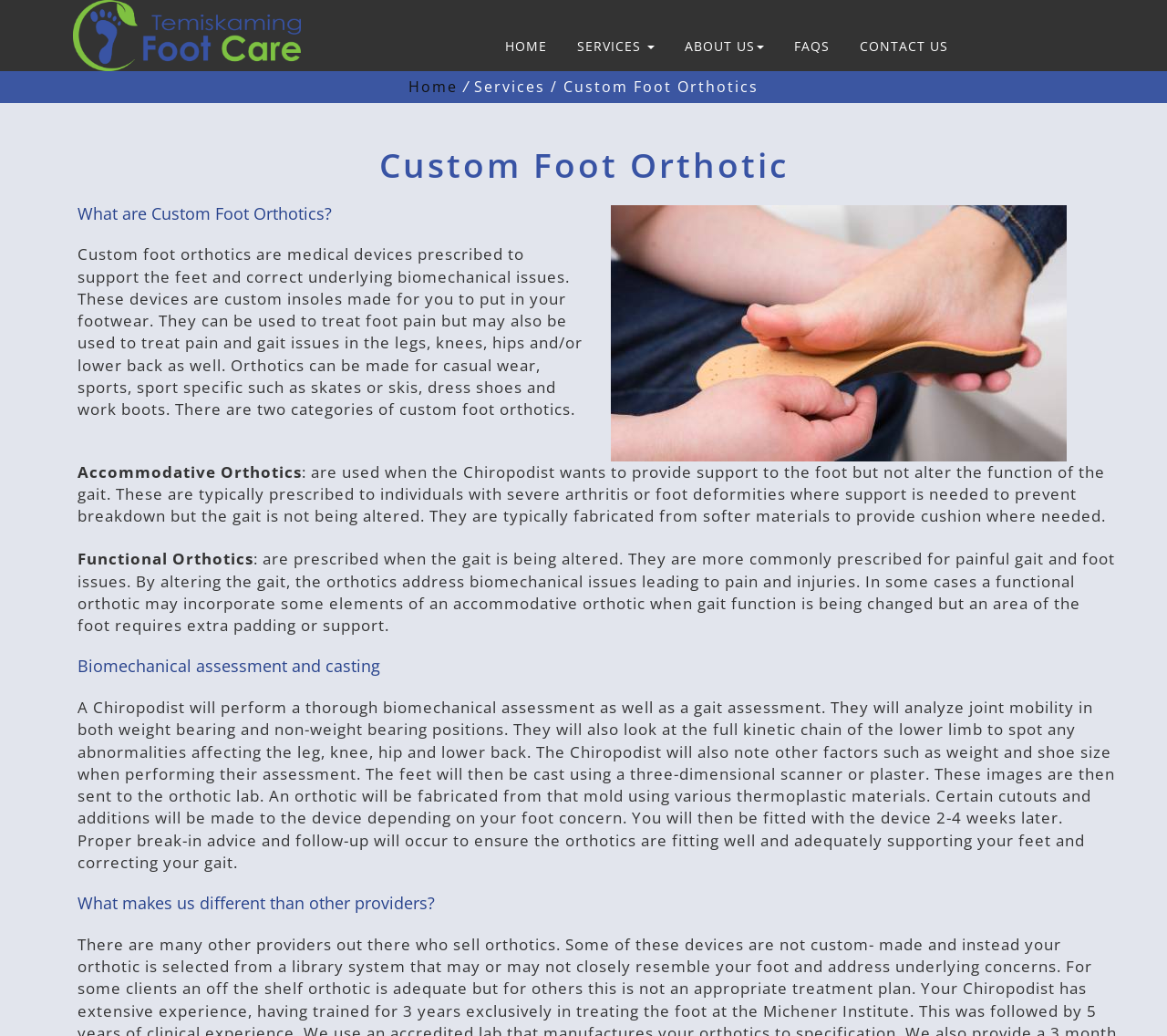Utilize the details in the image to give a detailed response to the question: What is the purpose of a biomechanical assessment and casting?

Based on the webpage, a biomechanical assessment and casting are performed by a Chiropodist to analyze joint mobility, gait, and other factors, and then the feet are cast using a three-dimensional scanner or plaster, which are then sent to the orthotic lab to fabricate orthotics.